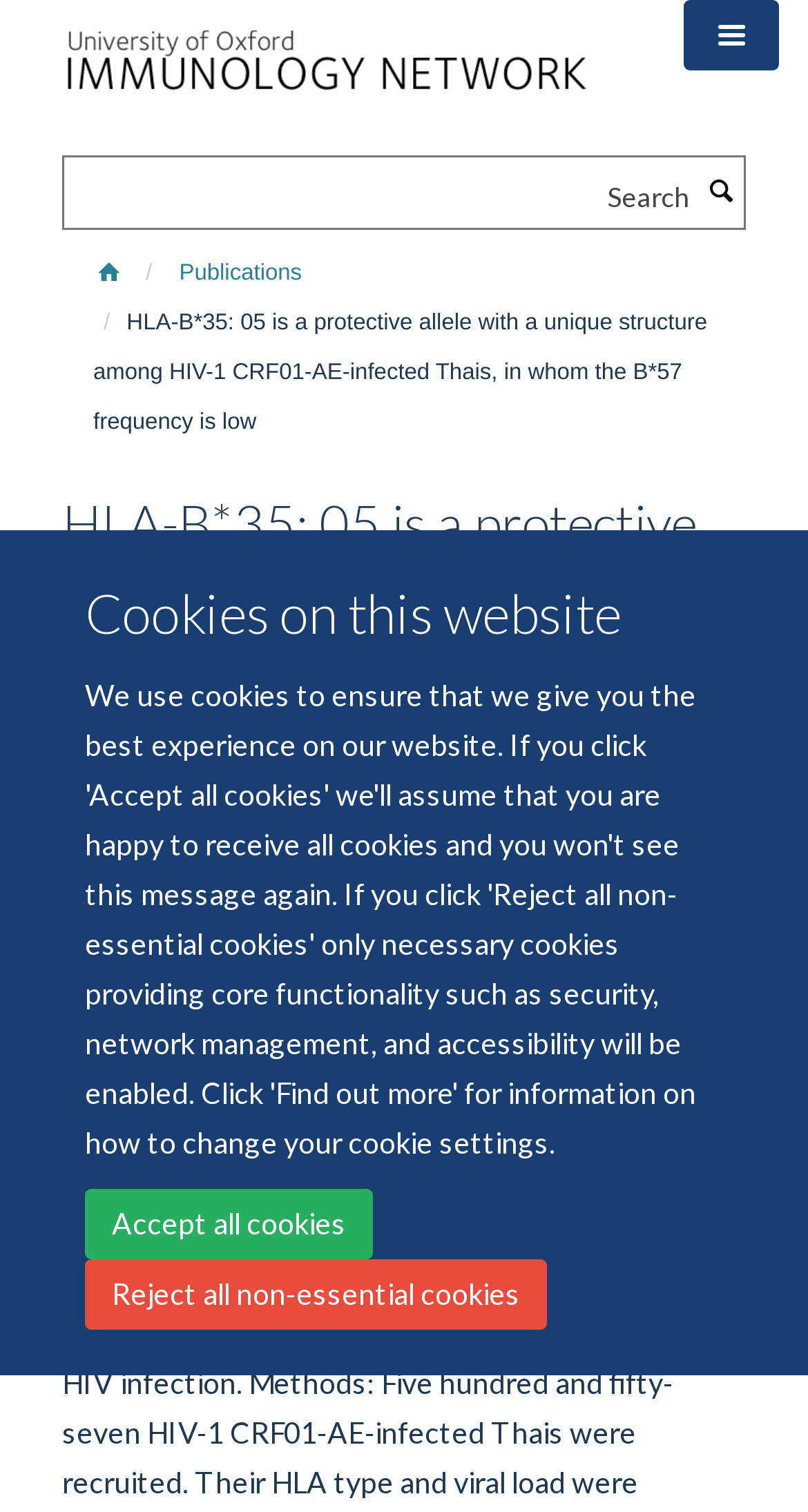What is the image above the search box?
Can you provide an in-depth and detailed response to the question?

The image above the search box appears to be a logo or icon related to immunology, which is consistent with the topic of the webpage. It may be a visual representation of the website's focus or brand identity.